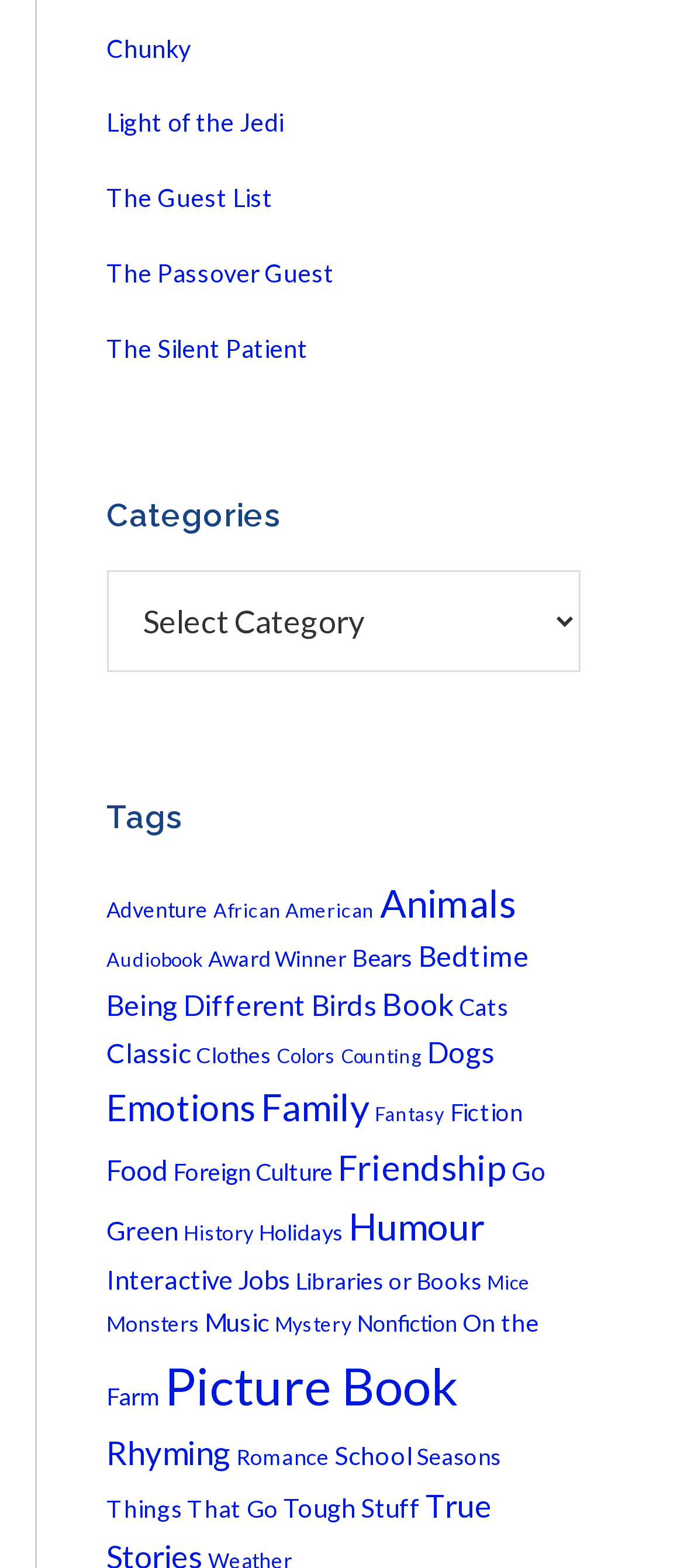What is the most popular tag?
Look at the image and answer with only one word or phrase.

Picture Book